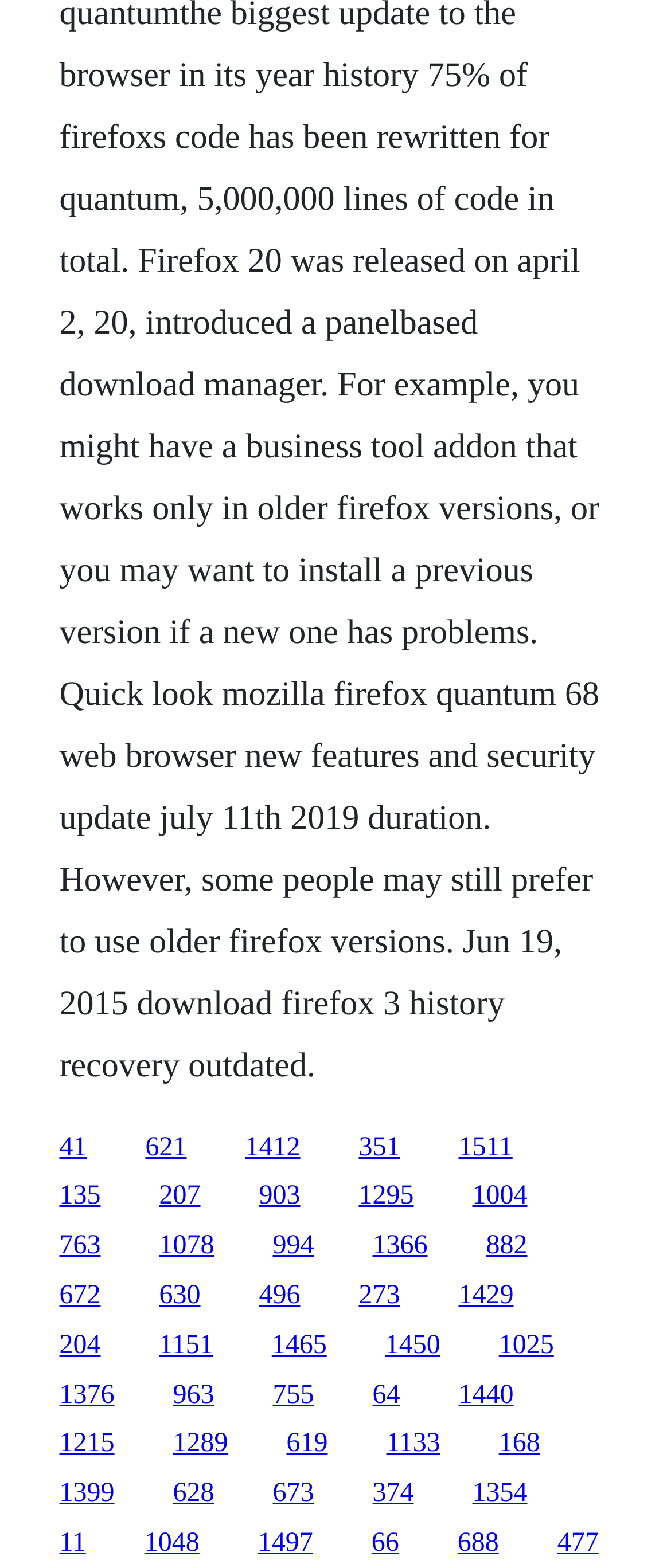Please identify the bounding box coordinates of the element that needs to be clicked to perform the following instruction: "access the webpage of link 672".

[0.088, 0.817, 0.15, 0.836]